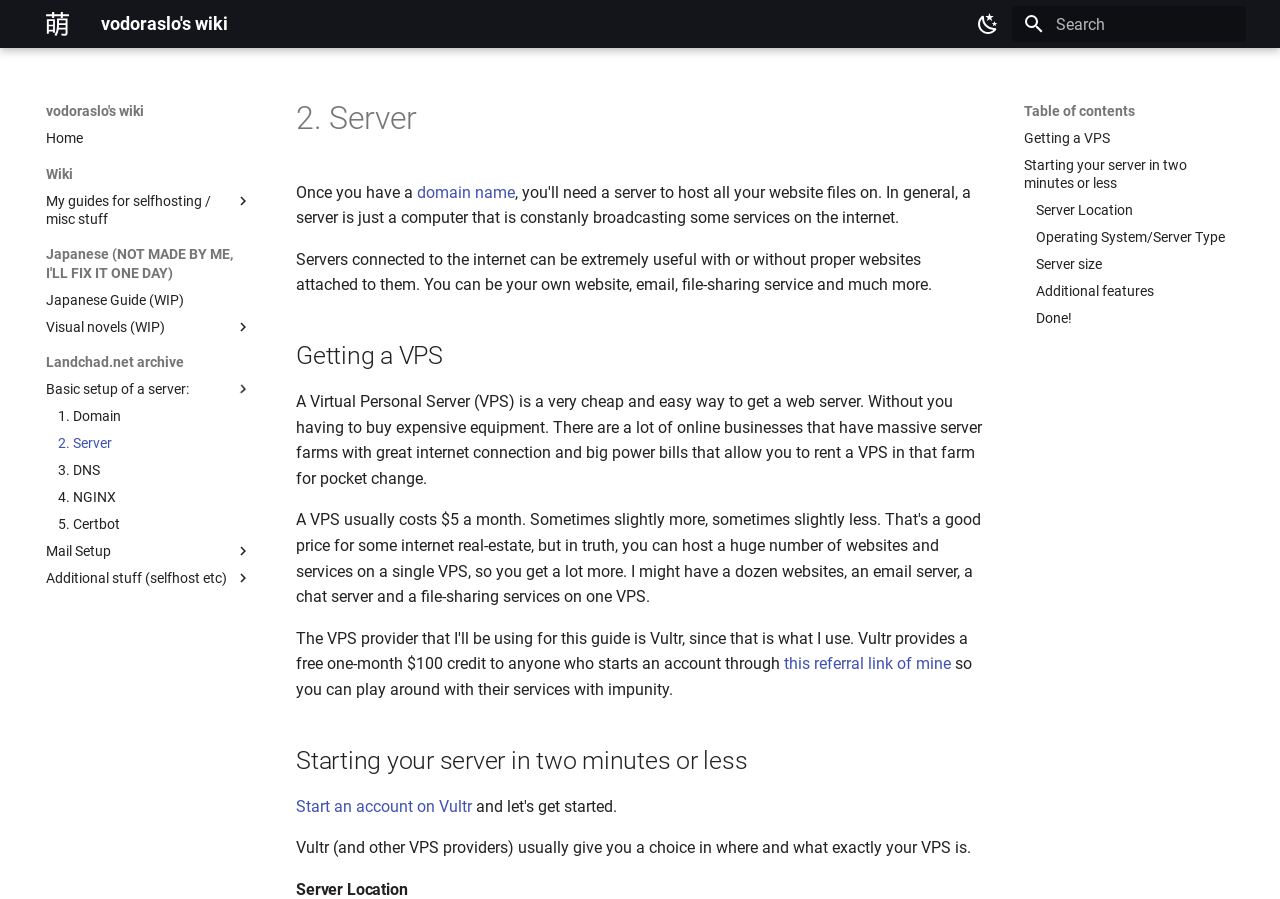Determine the coordinates of the bounding box that should be clicked to complete the instruction: "Close the notification". The coordinates should be represented by four float numbers between 0 and 1: [left, top, right, bottom].

None